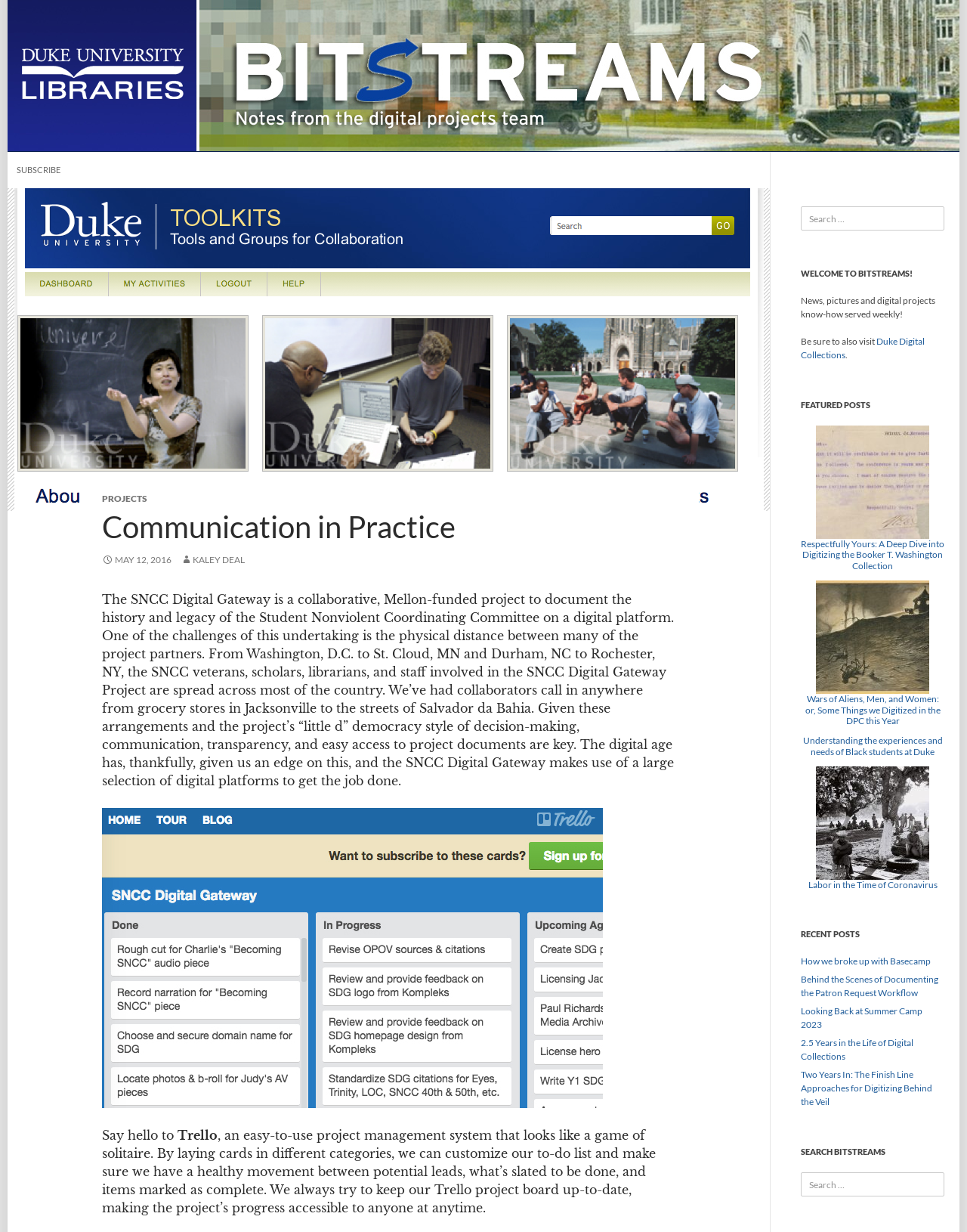Indicate the bounding box coordinates of the element that needs to be clicked to satisfy the following instruction: "Read the featured post 'Respectfully Yours: A Deep Dive into Digitizing the Booker T. Washington Collection'". The coordinates should be four float numbers between 0 and 1, i.e., [left, top, right, bottom].

[0.828, 0.437, 0.977, 0.464]